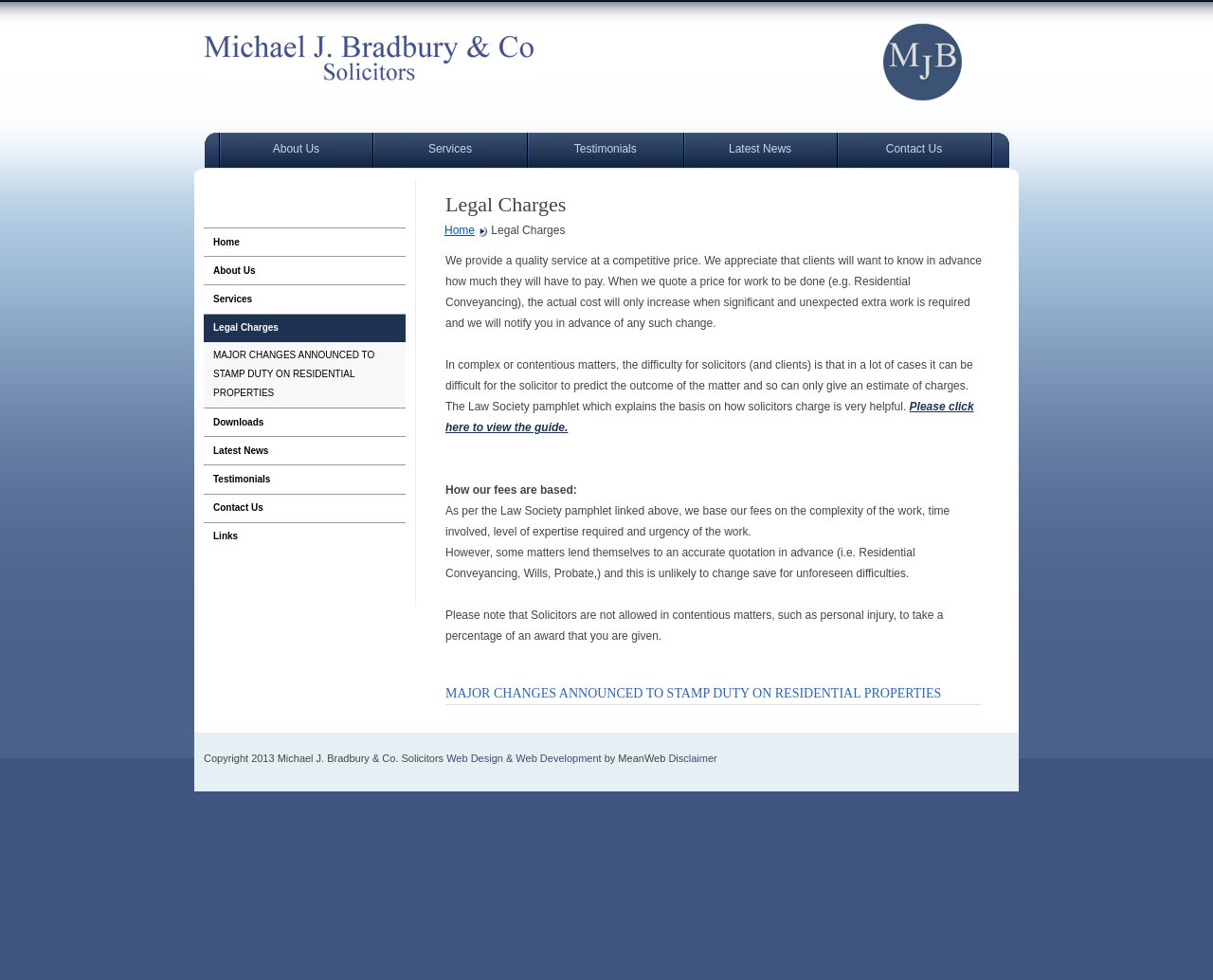Determine the bounding box coordinates of the section I need to click to execute the following instruction: "Read the guide on how solicitors charge". Provide the coordinates as four float numbers between 0 and 1, i.e., [left, top, right, bottom].

[0.367, 0.408, 0.803, 0.443]